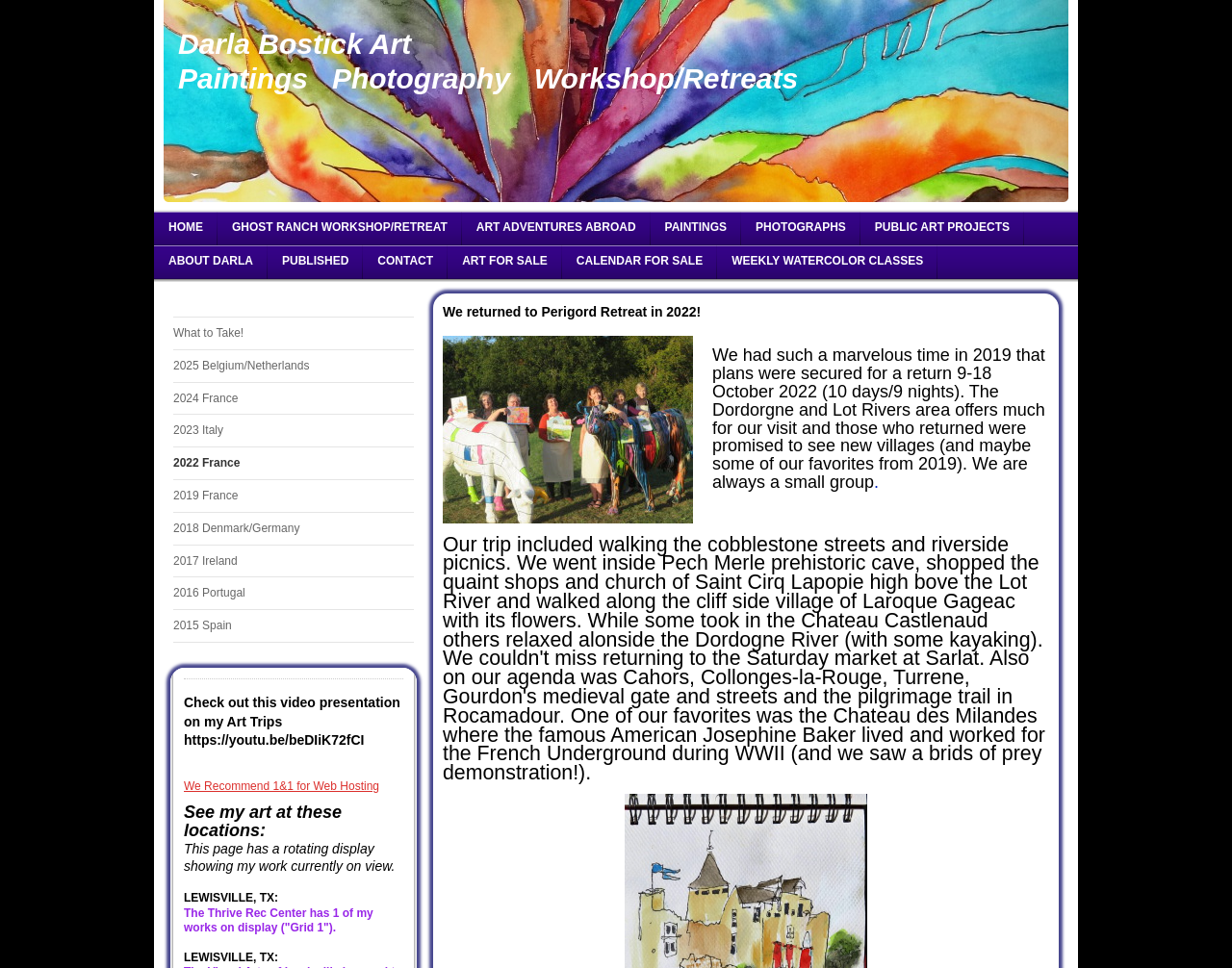Extract the primary heading text from the webpage.

Check out this video presentation on my Art Trips https://youtu.be/beDIiK72fCI                                           